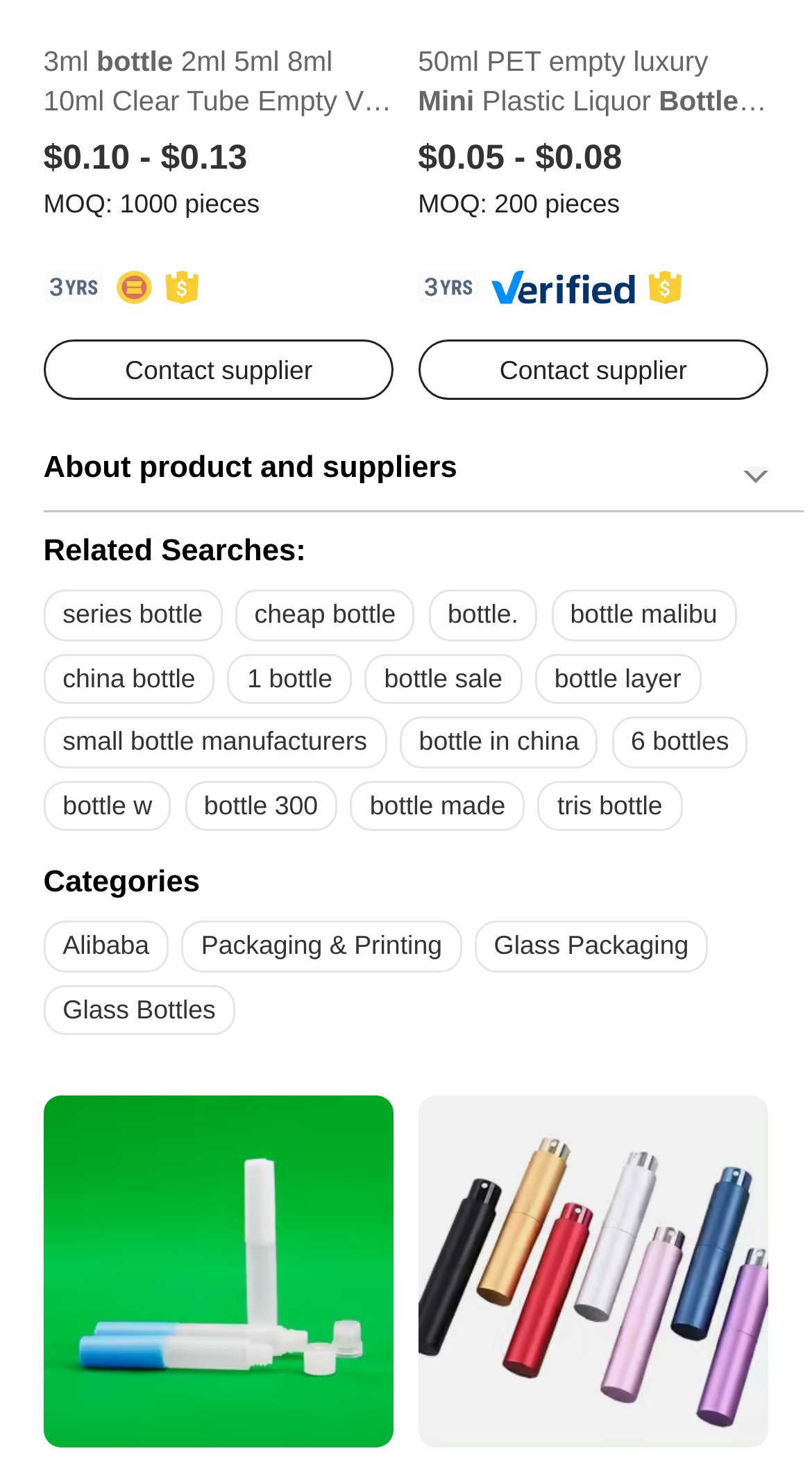Find the bounding box coordinates of the area that needs to be clicked in order to achieve the following instruction: "View product images". The coordinates should be specified as four float numbers between 0 and 1, i.e., [left, top, right, bottom].

[0.053, 0.185, 0.128, 0.208]